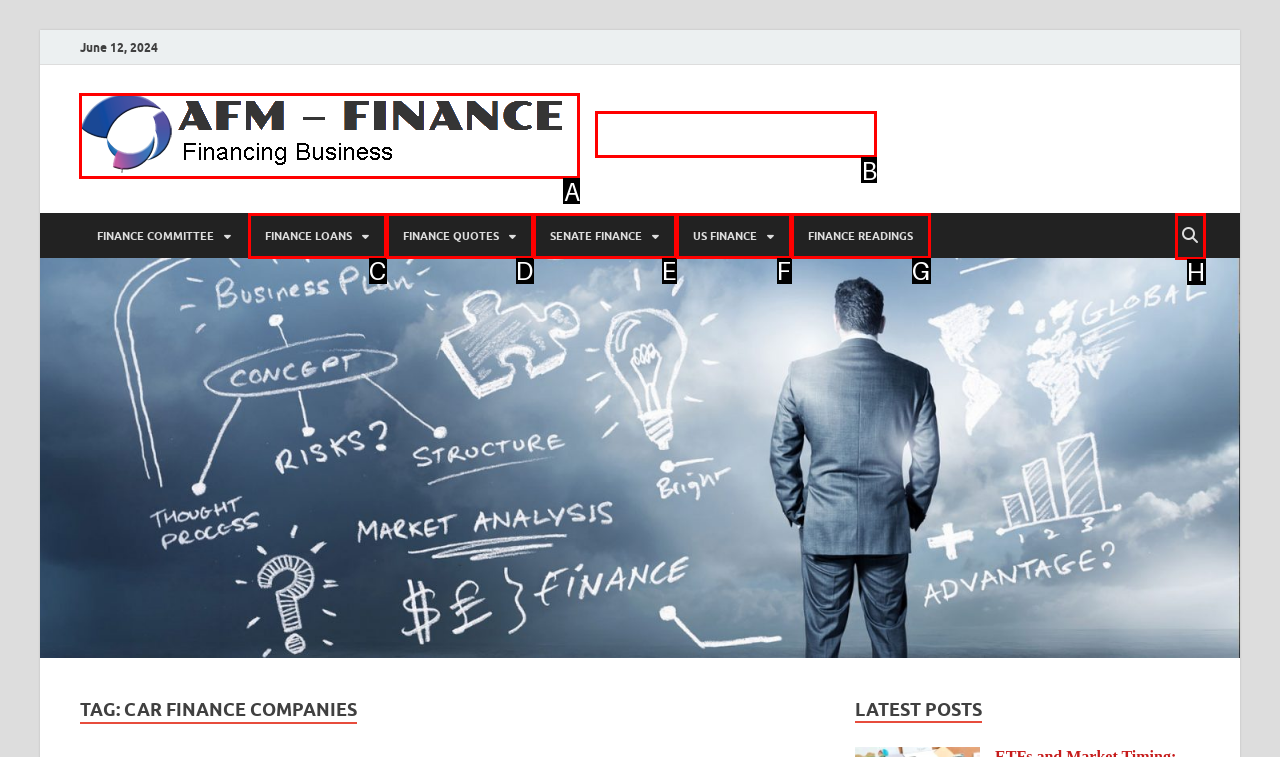Identify the HTML element to click to execute this task: click on the AFM – FINANCE logo Respond with the letter corresponding to the proper option.

A